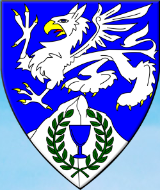Thoroughly describe what you see in the image.

This image features a heraldic emblem representing the "Principality of the Summits." The shield is predominantly blue, symbolizing loyalty and truth, and showcases a majestic griffin in a striking white, which stands for courage and strength. The griffin is depicted with its wings outstretched, poised as if ready to take flight, emphasizing its noble characteristics.

At the base of the shield, there is a depiction of a white mountain, paired with a laurel wreath that encircles a chalice. This combination symbolizes victory and the pursuit of high ideals, as well as celebrating achievements and honor. The overall design reflects the principles of chivalry and the distinguished heritage of the principality, embodying a commitment to excellence and community.